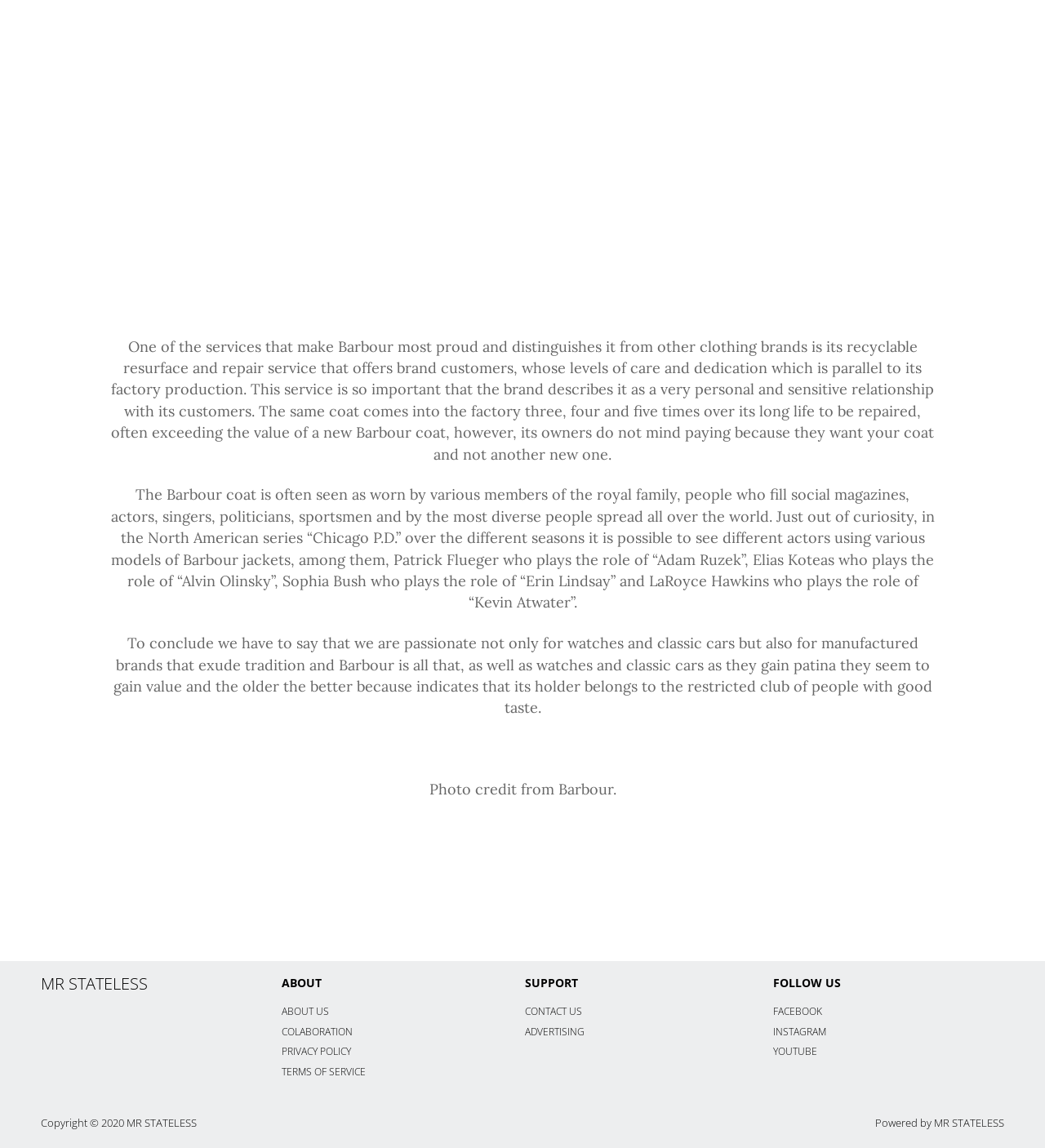What is the purpose of the 'Photo credit' text?
Using the details from the image, give an elaborate explanation to answer the question.

The 'Photo credit from Barbour' text is likely included to acknowledge the source of the photo used on the webpage, which is from Barbour. This is a common practice to give credit to the original creator or owner of the image.